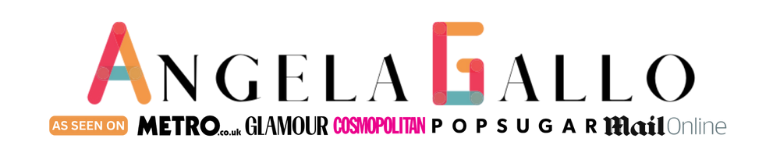Answer the question in a single word or phrase:
What is the style of the visual representation?

Modern and professional